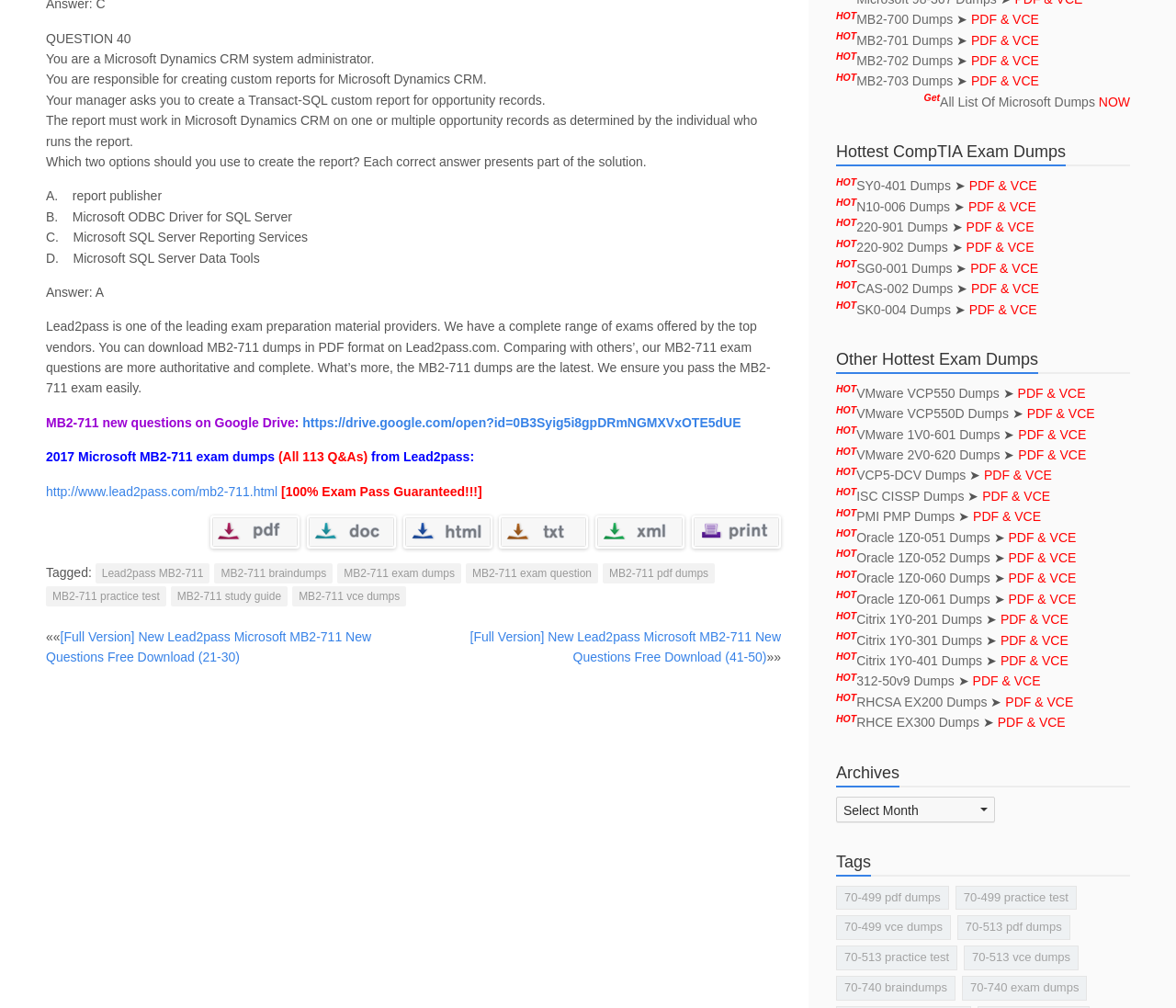Determine the bounding box coordinates of the UI element described below. Use the format (top-left x, top-left y, bottom-right x, bottom-right y) with floating point numbers between 0 and 1: Citrix 1Y0-201 Dumps

[0.728, 0.607, 0.835, 0.622]